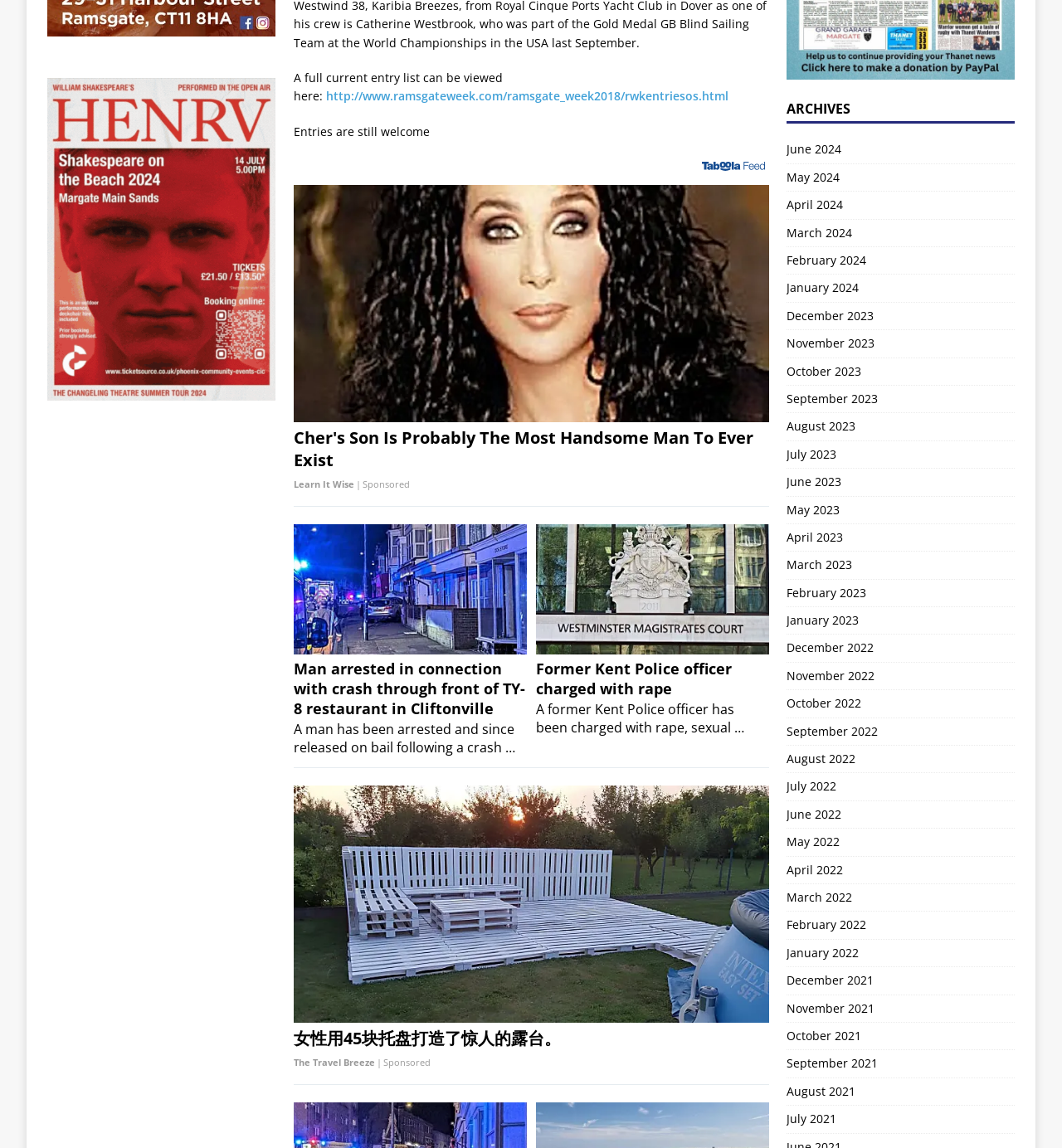Please find the bounding box coordinates for the clickable element needed to perform this instruction: "Read news about man arrested in connection with crash through front of TY-8 restaurant in Cliftonville".

[0.277, 0.574, 0.496, 0.659]